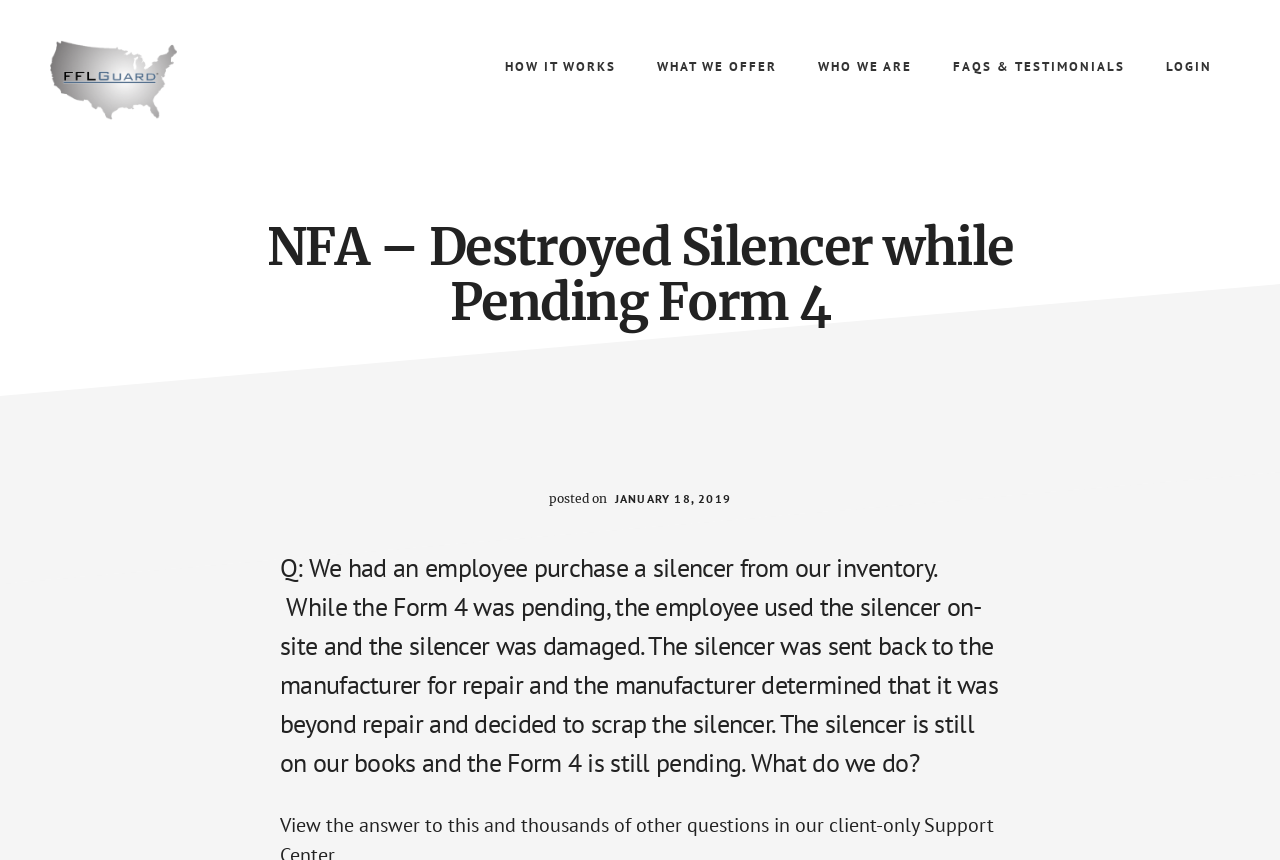Please provide a detailed answer to the question below based on the screenshot: 
What is the topic of the current webpage?

The topic of the current webpage can be determined by reading the heading, which states 'NFA – Destroyed Silencer while Pending Form 4'. This heading is located below the navigation menu and is the main title of the webpage.